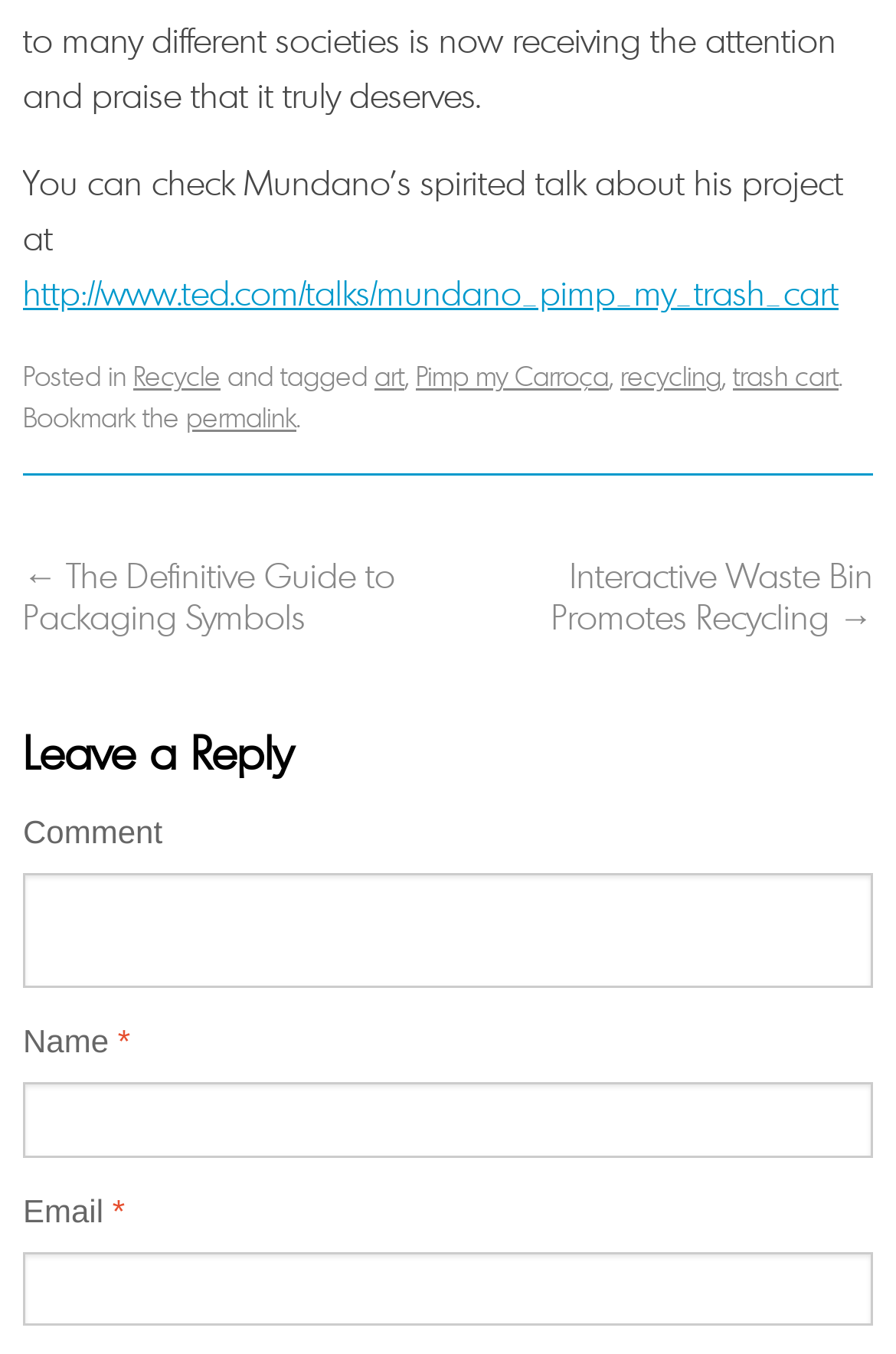Locate the bounding box coordinates of the clickable part needed for the task: "View post in Recycle category".

[0.149, 0.269, 0.246, 0.289]